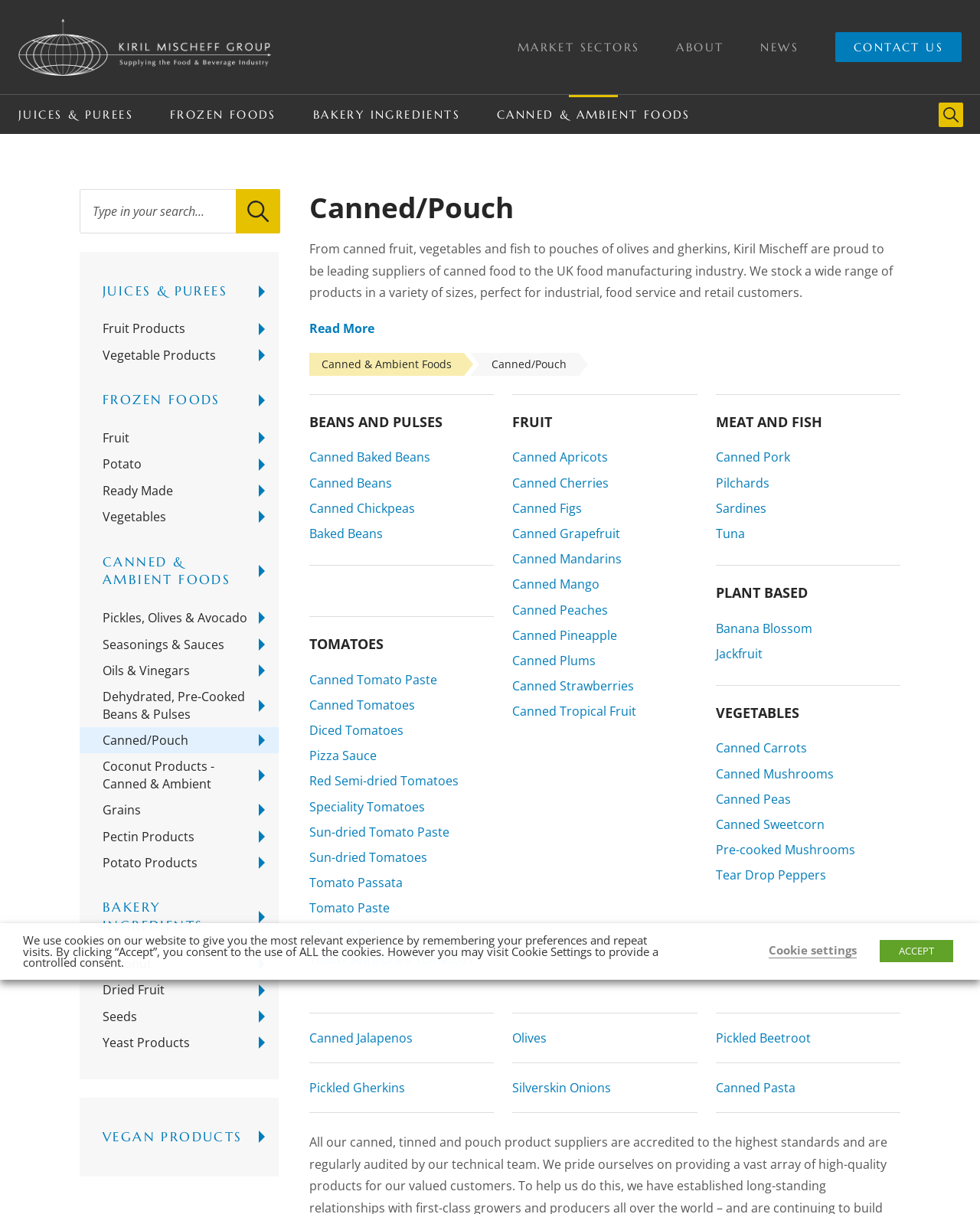Locate the UI element described as follows: "Canned & Ambient Foods". Return the bounding box coordinates as four float numbers between 0 and 1 in the order [left, top, right, bottom].

[0.316, 0.291, 0.473, 0.31]